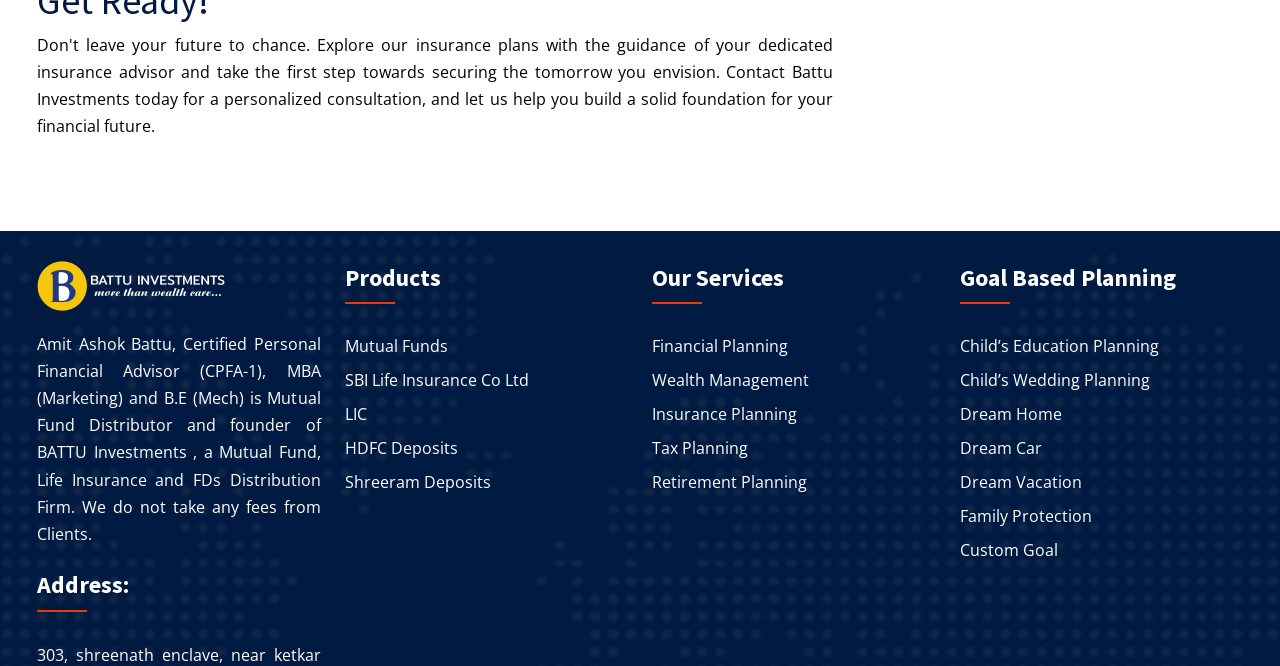Based on the image, provide a detailed and complete answer to the question: 
What is the address of BATTU Investments?

The webpage has a section labeled 'Address:' but it does not provide a specific address, indicating that the address of BATTU Investments is not specified on this webpage.